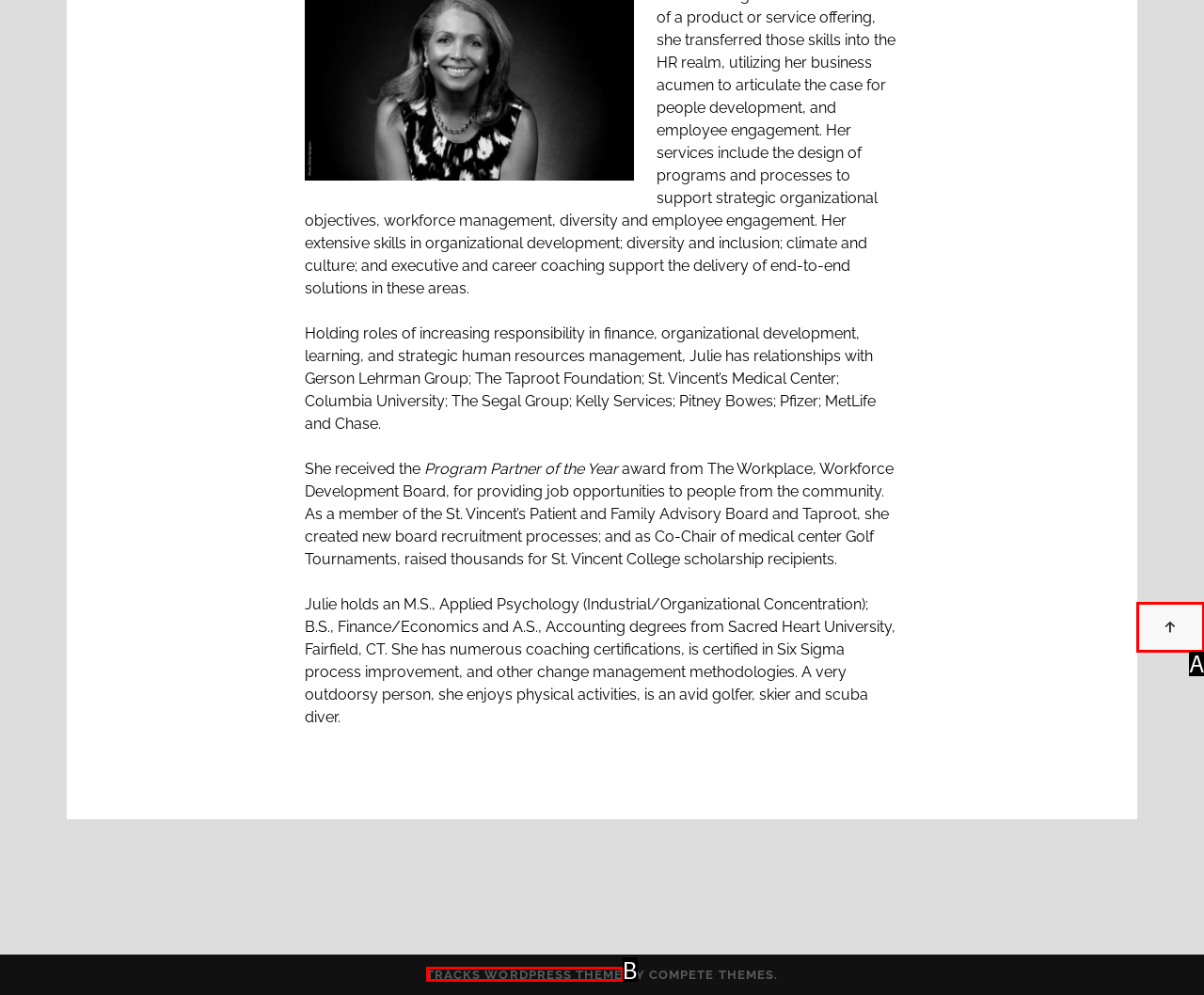Pick the HTML element that corresponds to the description: Tracks WordPress Theme
Answer with the letter of the correct option from the given choices directly.

B